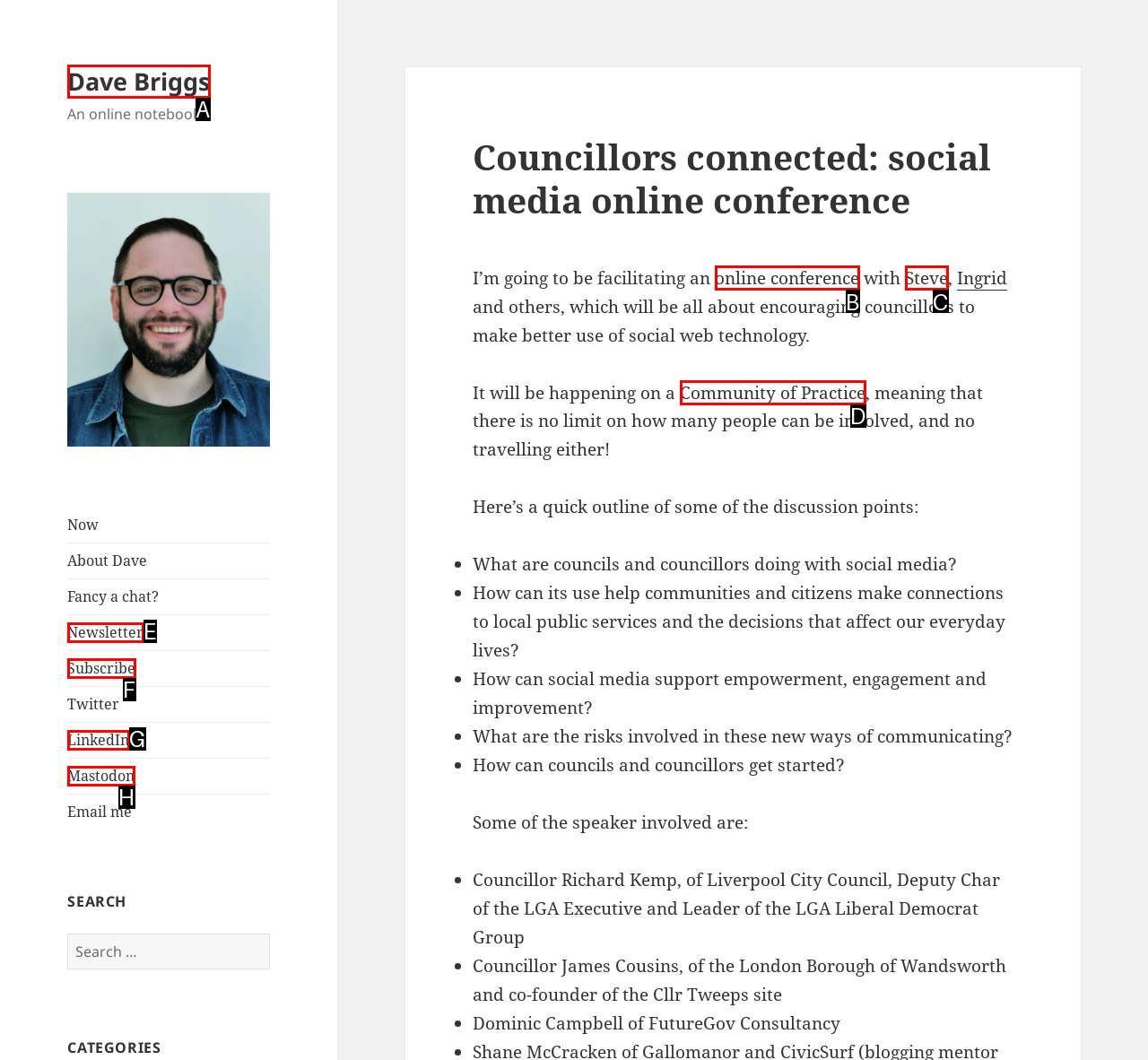Given the description: Community of Practice, select the HTML element that best matches it. Reply with the letter of your chosen option.

D